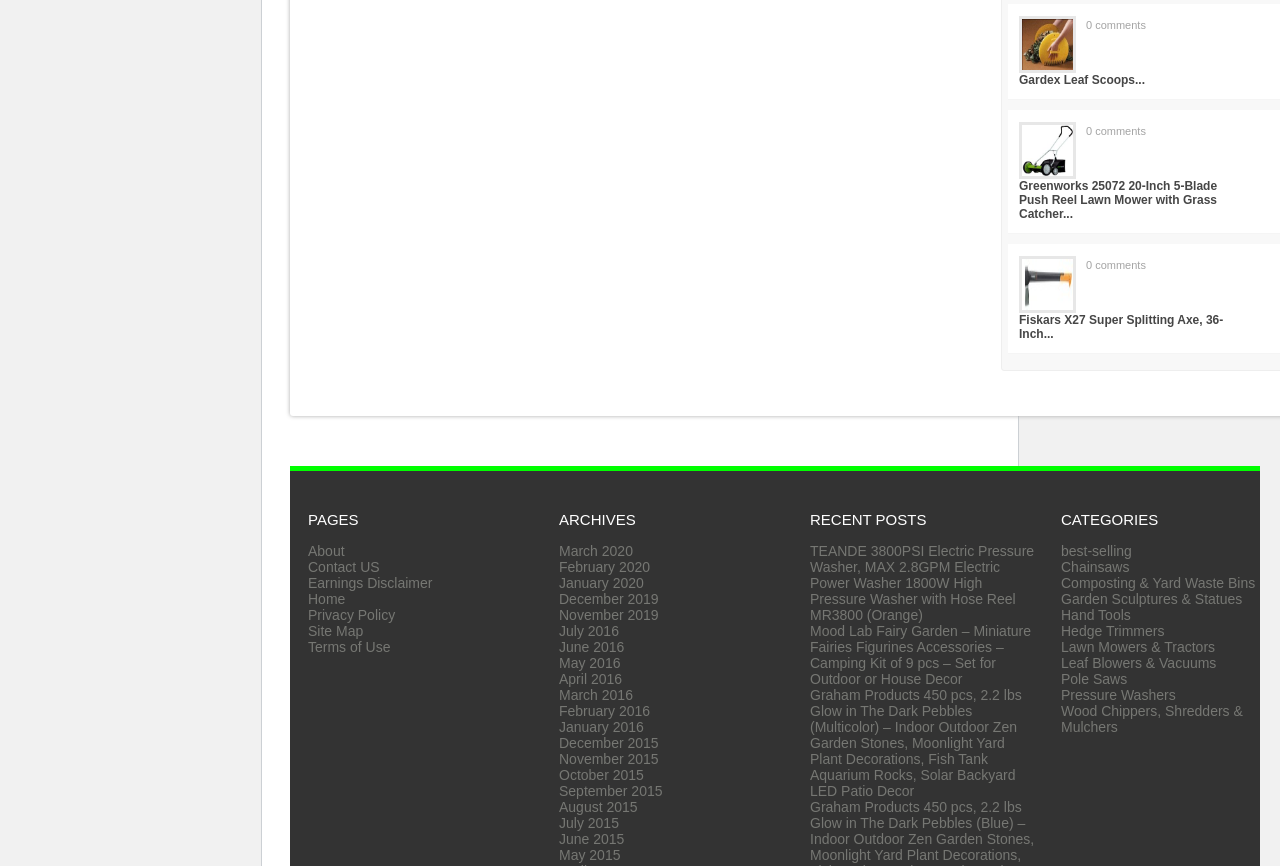How many recent posts are listed on the webpage?
Answer briefly with a single word or phrase based on the image.

3